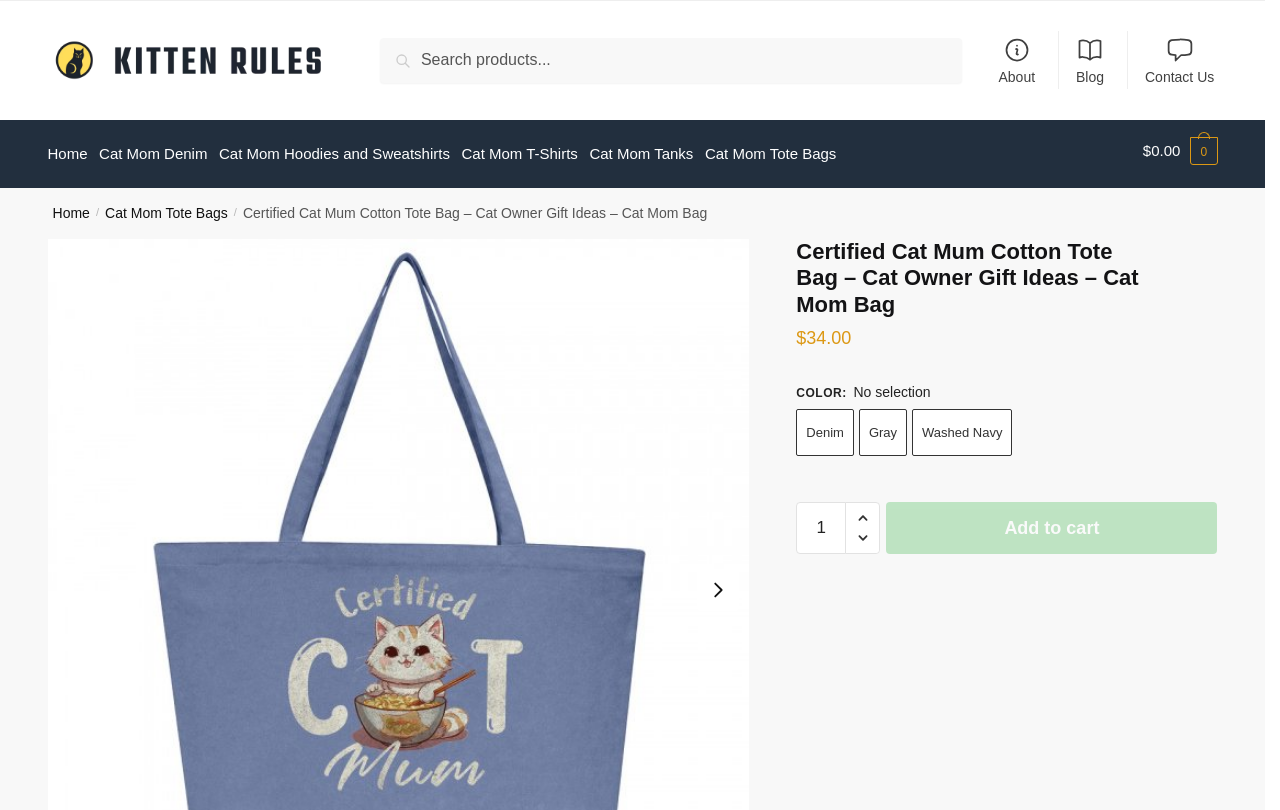Please specify the coordinates of the bounding box for the element that should be clicked to carry out this instruction: "Select color Denim". The coordinates must be four float numbers between 0 and 1, formatted as [left, top, right, bottom].

[0.622, 0.497, 0.667, 0.555]